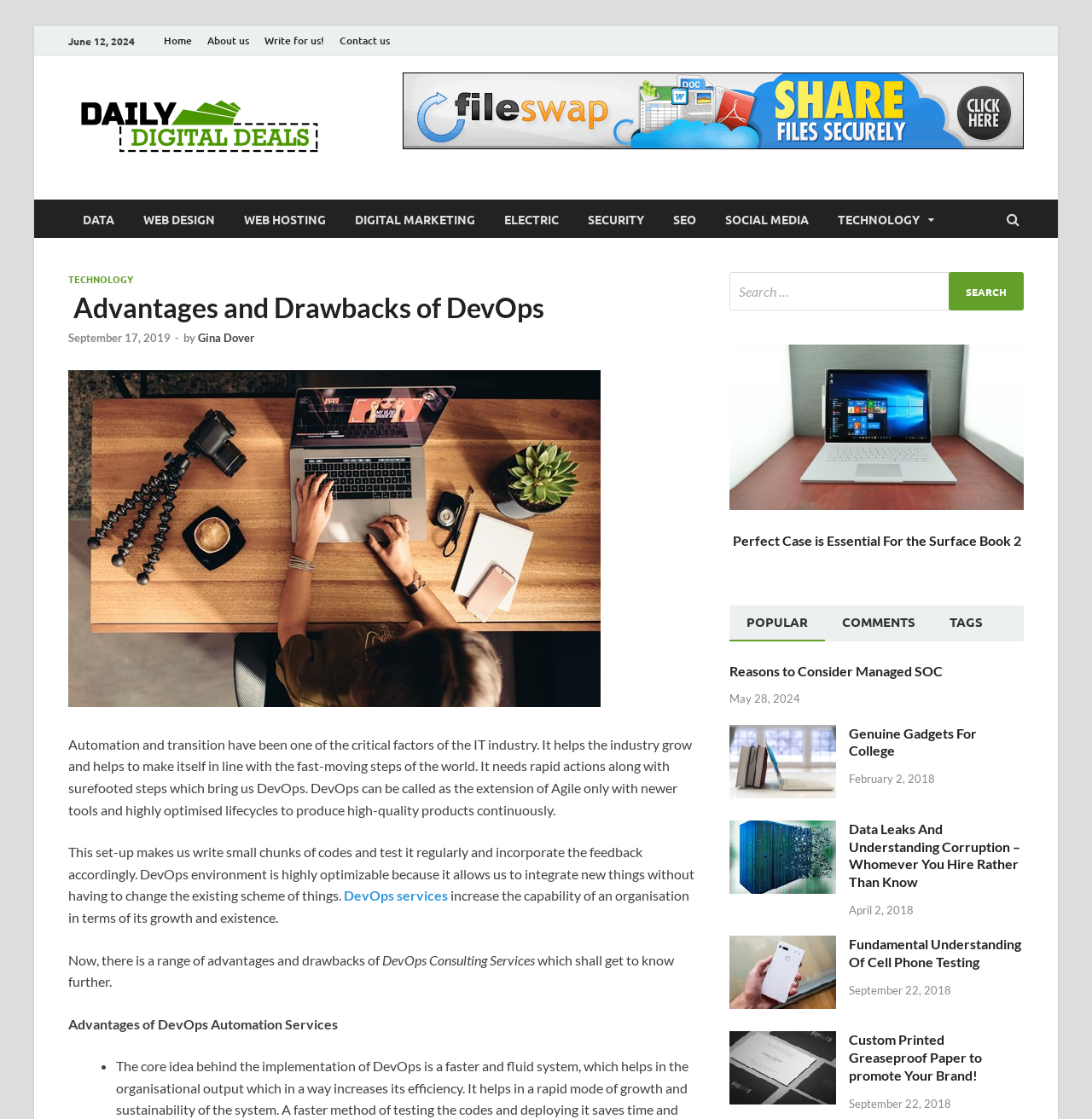Summarize the webpage comprehensively, mentioning all visible components.

This webpage is about the advantages and drawbacks of DevOps, a critical factor in the IT industry. At the top, there is a header section with a title "Advantages and Drawbacks of DevOps - Daily Digital Deals" and a date "June 12, 2024". Below the header, there are several links to navigate to different sections of the website, including "Home", "About us", "Write for us!", and "Contact us".

On the left side, there is a menu with various categories, including "DATA", "WEB DESIGN", "WEB HOSTING", "DIGITAL MARKETING", "ELECTRIC", "SECURITY", "SEO", "SOCIAL MEDIA", and "TECHNOLOGY". Below the menu, there is a section with a heading "Advantages and Drawbacks of DevOps" and a brief introduction to DevOps.

The main content of the webpage is divided into several sections. The first section explains the concept of DevOps and its importance in the IT industry. The second section discusses the advantages of DevOps automation services. The third section lists the advantages of DevOps in bullet points.

On the right side, there is a search bar with a button to search for specific topics. Below the search bar, there are several links to popular articles, including "Perfect Case is Essential For the Surface Book 2". There is also a tab list with options to view popular articles, comments, or tags.

At the bottom of the webpage, there is a section with popular articles, including "Reasons to Consider Managed SOC", "Genuine Gadgets For College", "Data Leaks And Understanding Corruption – Whomever You Hire Rather Than Know", "Fundamental Understanding Of Cell Phone Testing", and "Custom Printed Greaseproof Paper to promote Your Brand!". Each article has a heading, a brief summary, and a date.